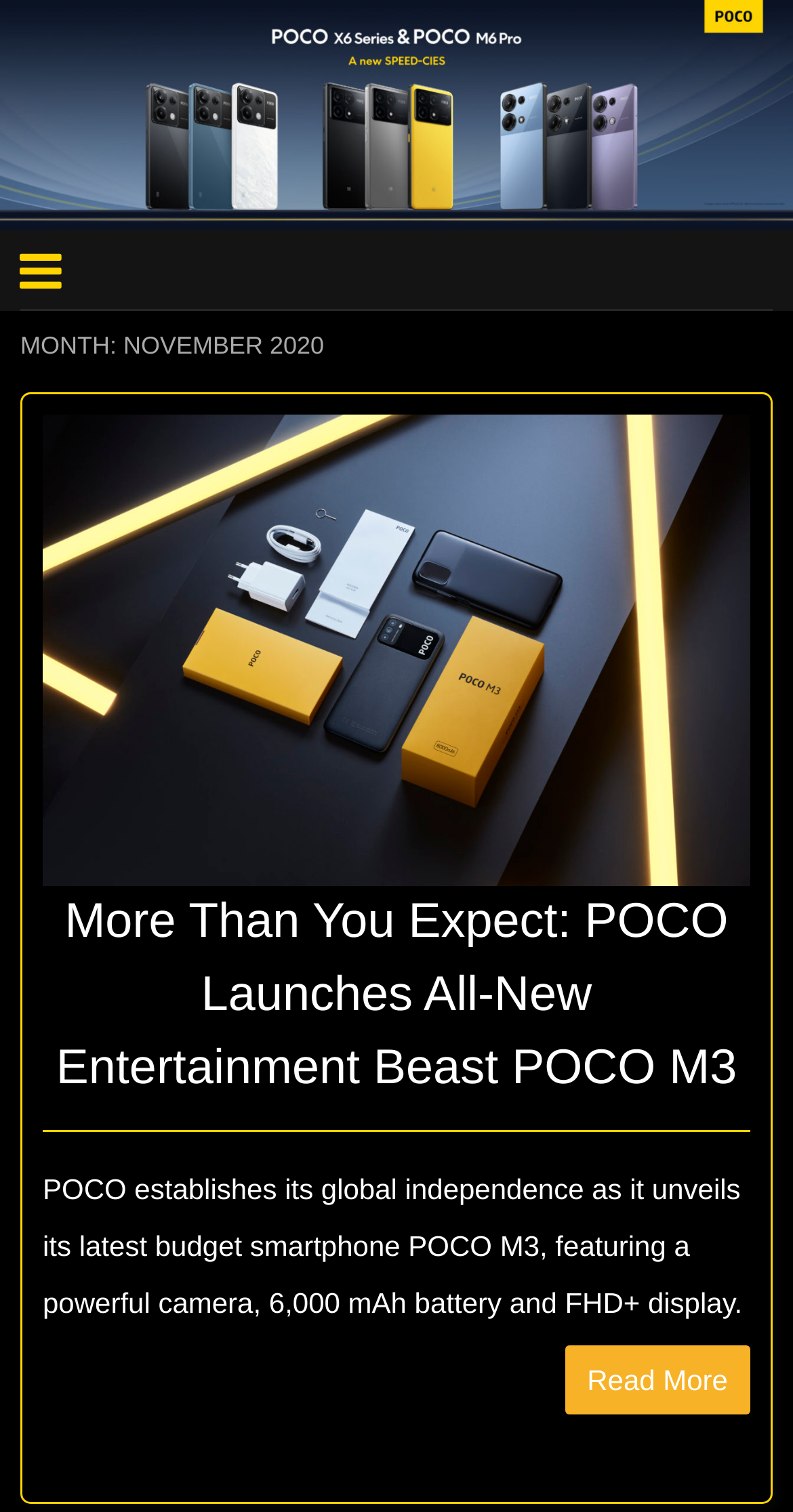Using the format (top-left x, top-left y, bottom-right x, bottom-right y), provide the bounding box coordinates for the described UI element. All values should be floating point numbers between 0 and 1: Read More

[0.712, 0.89, 0.946, 0.936]